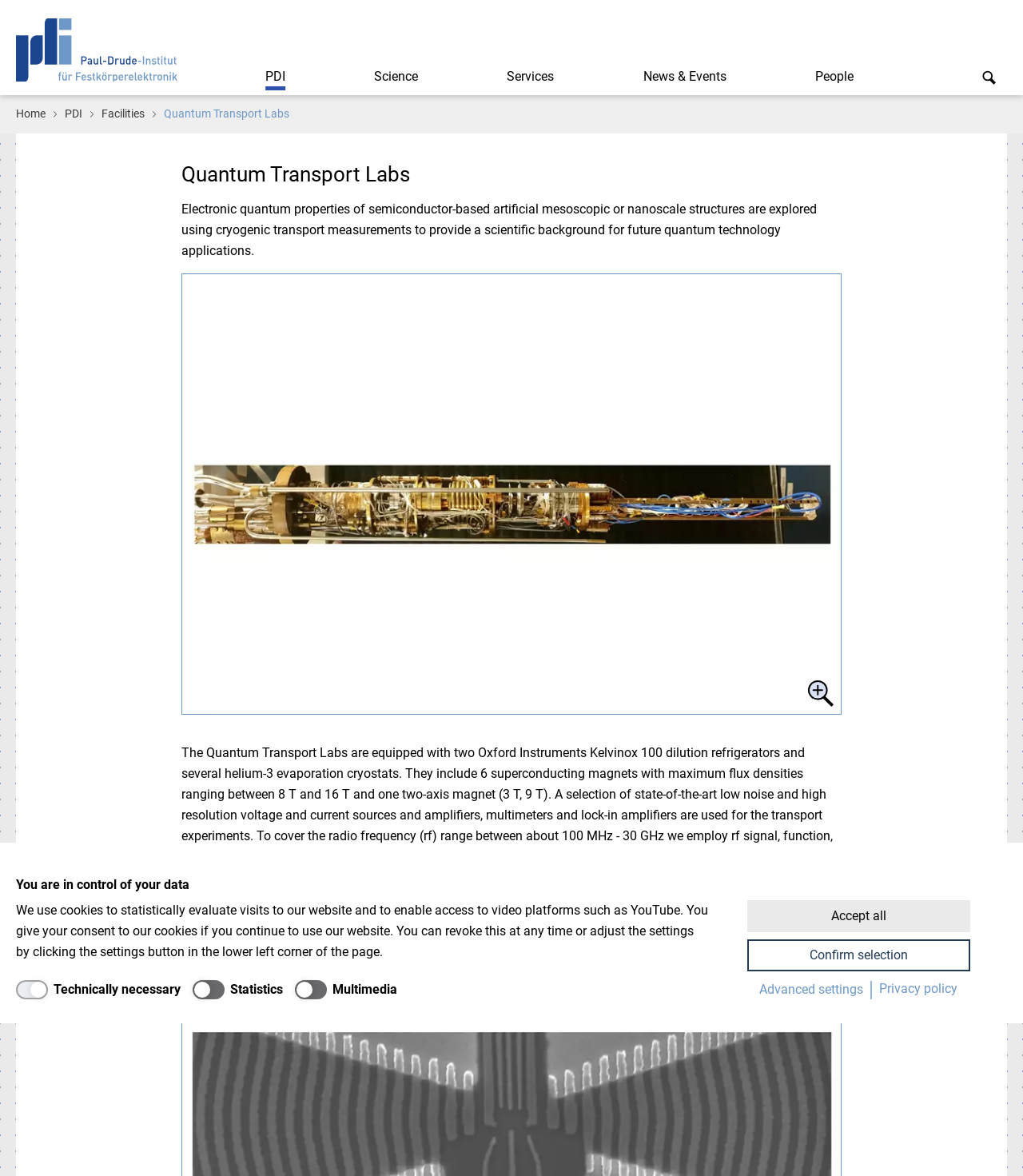Can you pinpoint the bounding box coordinates for the clickable element required for this instruction: "Go to the Paul-Drude-Institut für Festkörperelektronik homepage"? The coordinates should be four float numbers between 0 and 1, i.e., [left, top, right, bottom].

[0.016, 0.016, 0.173, 0.069]